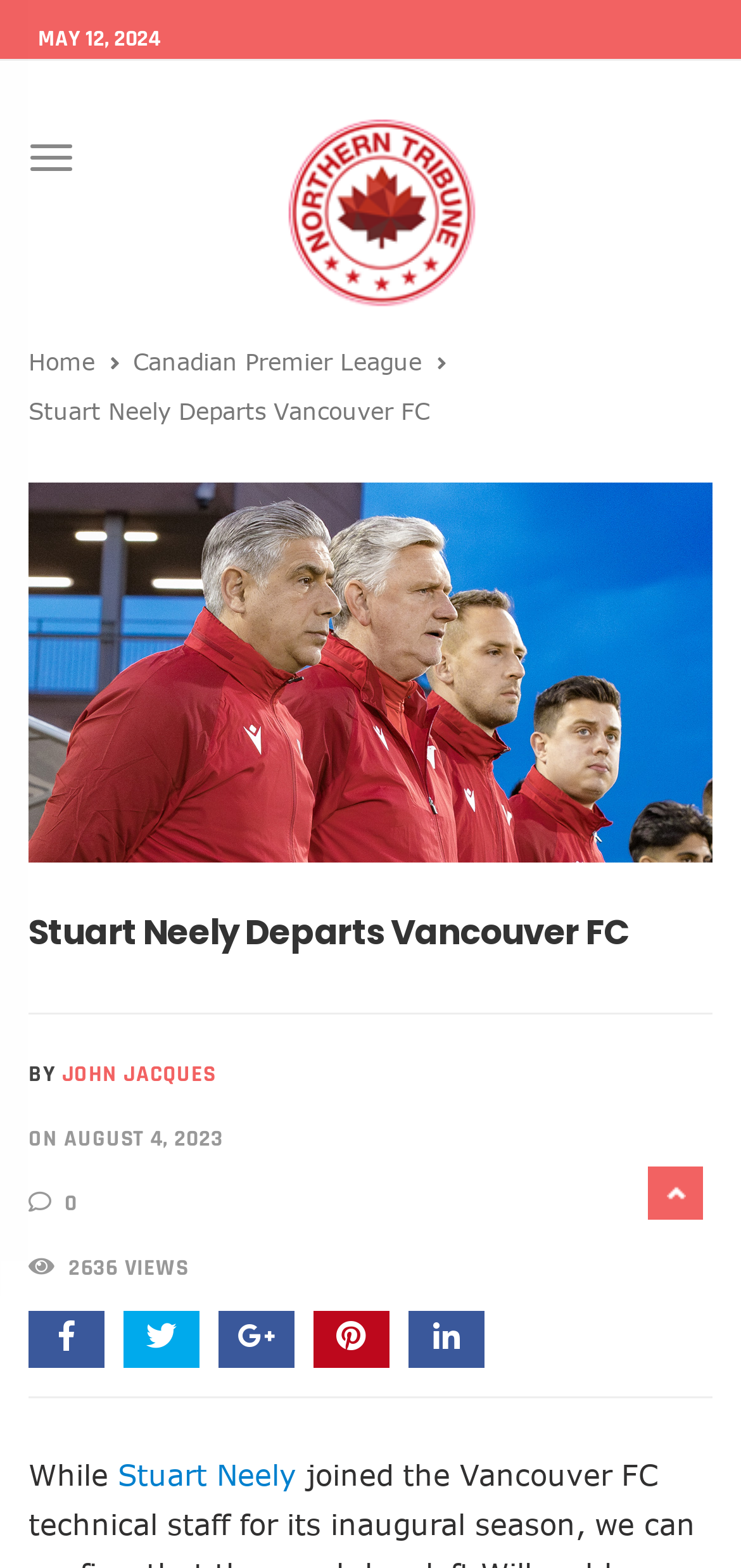What is the name of the football club mentioned in the article?
Please give a detailed and elaborate explanation in response to the question.

I found the name of the football club by looking at the image description 'Vancouver FC Stuart Neely' which is located above the article's content.